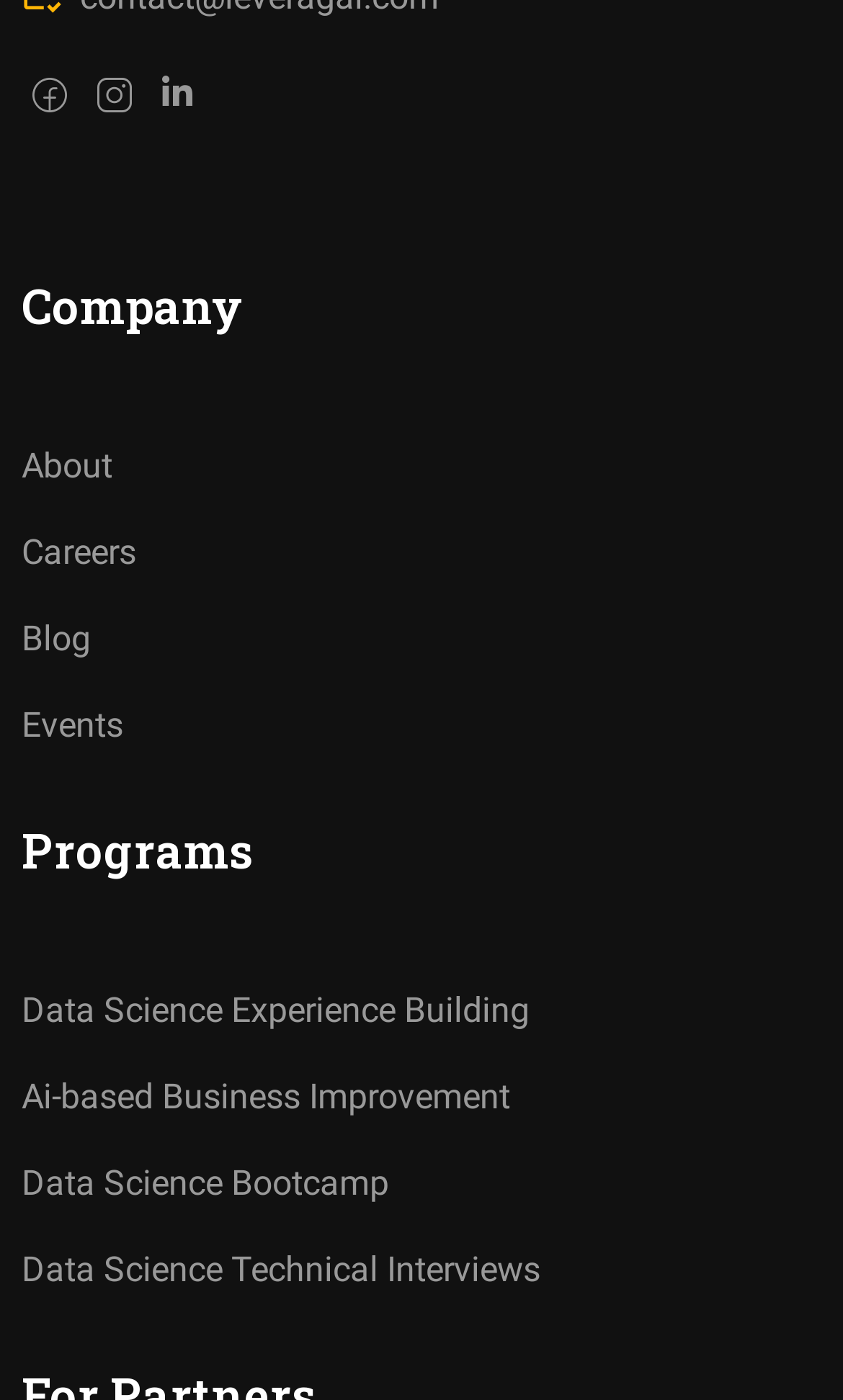How many links are there under 'Company'?
Can you offer a detailed and complete answer to this question?

I counted the number of links under the 'Company' heading, which are 'About', 'Careers', 'Blog', and 'Events', so there are 4 links under 'Company'.